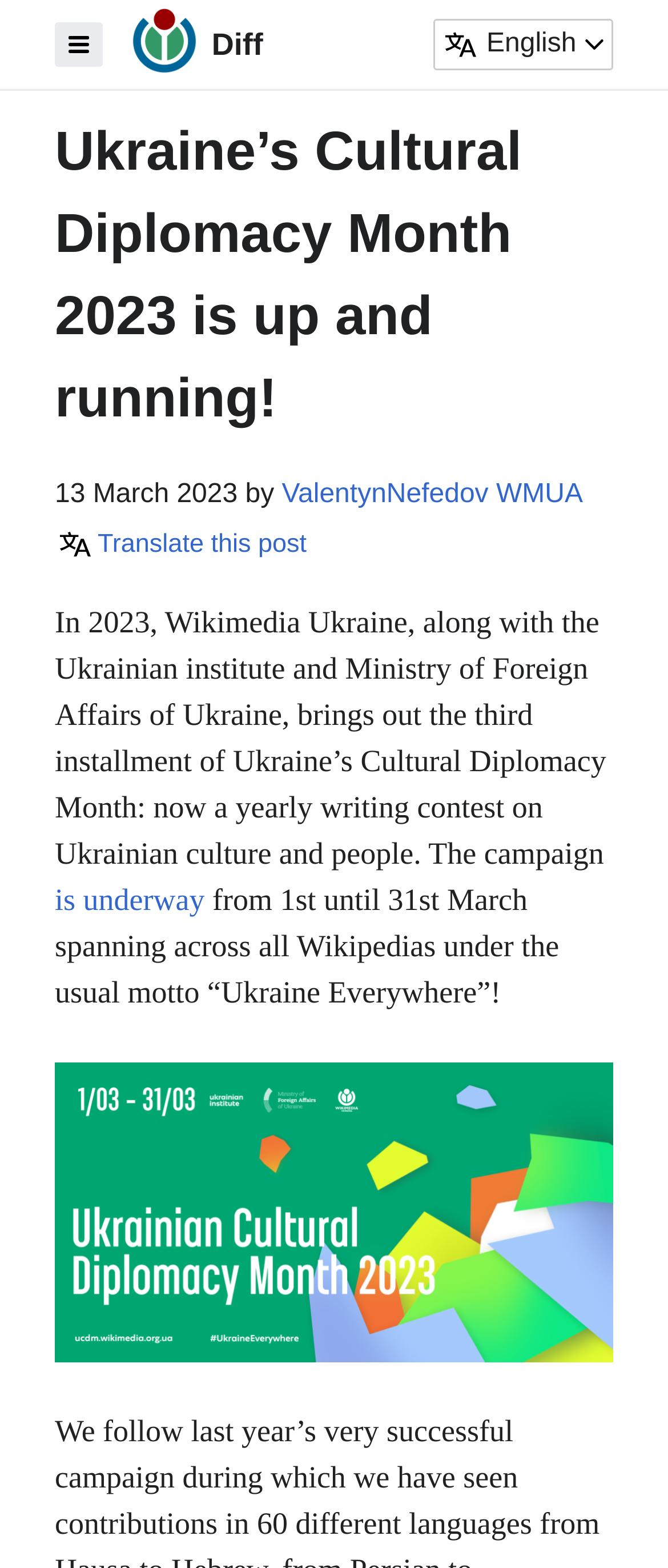Using the webpage screenshot, locate the HTML element that fits the following description and provide its bounding box: "Translate this post".

[0.082, 0.338, 0.459, 0.357]